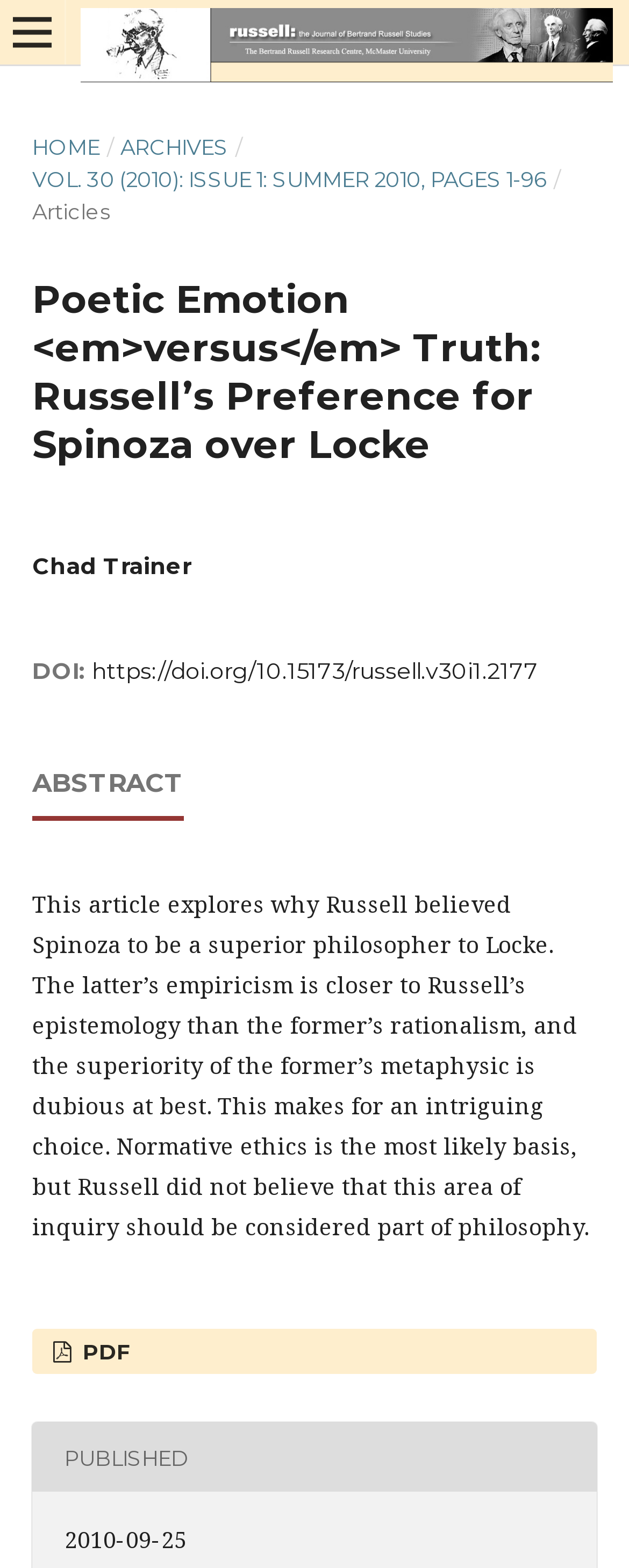Who is the author of the article?
Examine the webpage screenshot and provide an in-depth answer to the question.

I found the answer by looking at the static text below the heading 'Poetic Emotion versus Truth: Russell’s Preference for Spinoza over Locke', which mentions the author's name as 'Chad Trainer'.